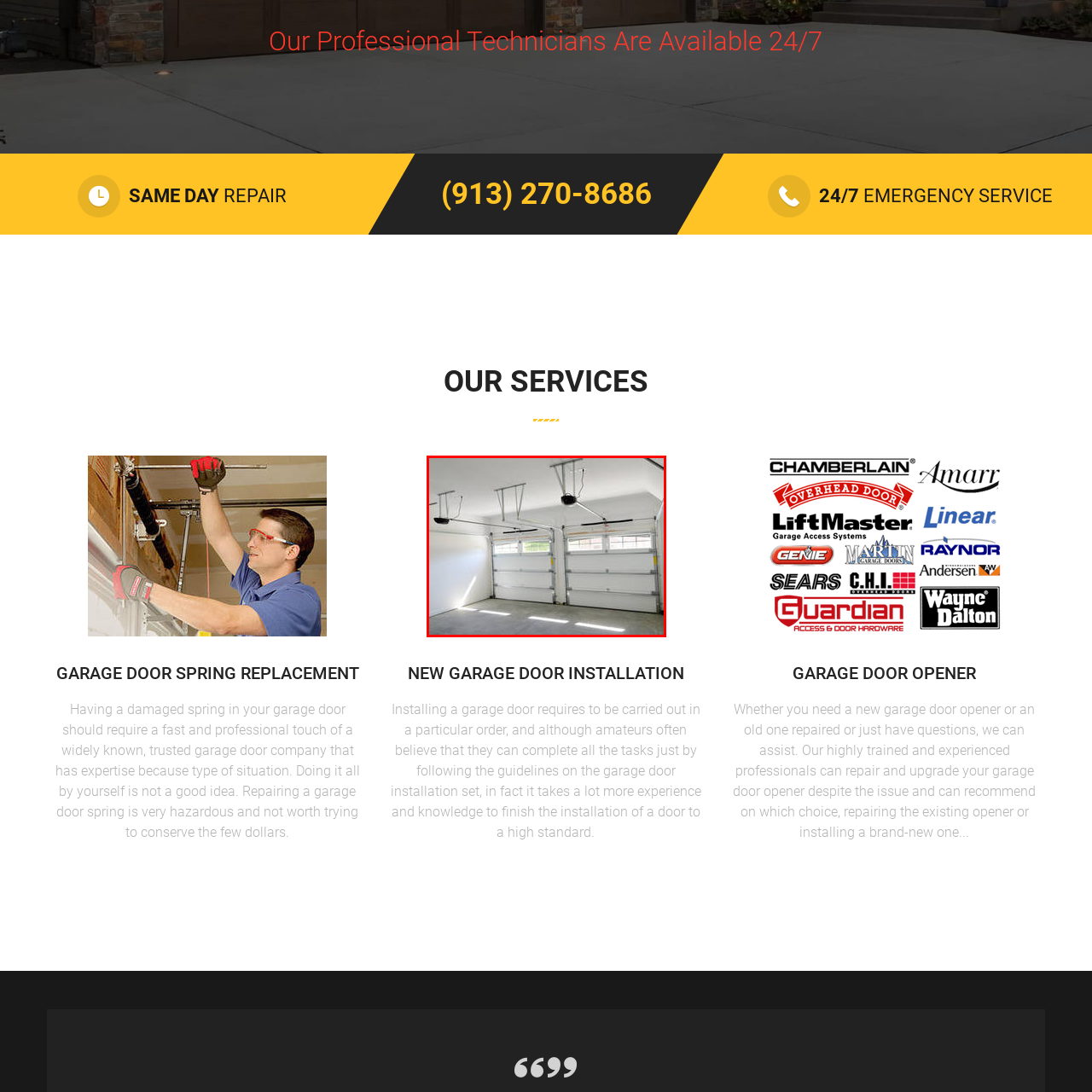What type of floor is in the garage?
Direct your attention to the highlighted area in the red bounding box of the image and provide a detailed response to the question.

The caption specifically mentions that the garage has a 'polished concrete floor', which suggests that the floor is made of concrete and has been polished to a high shine.